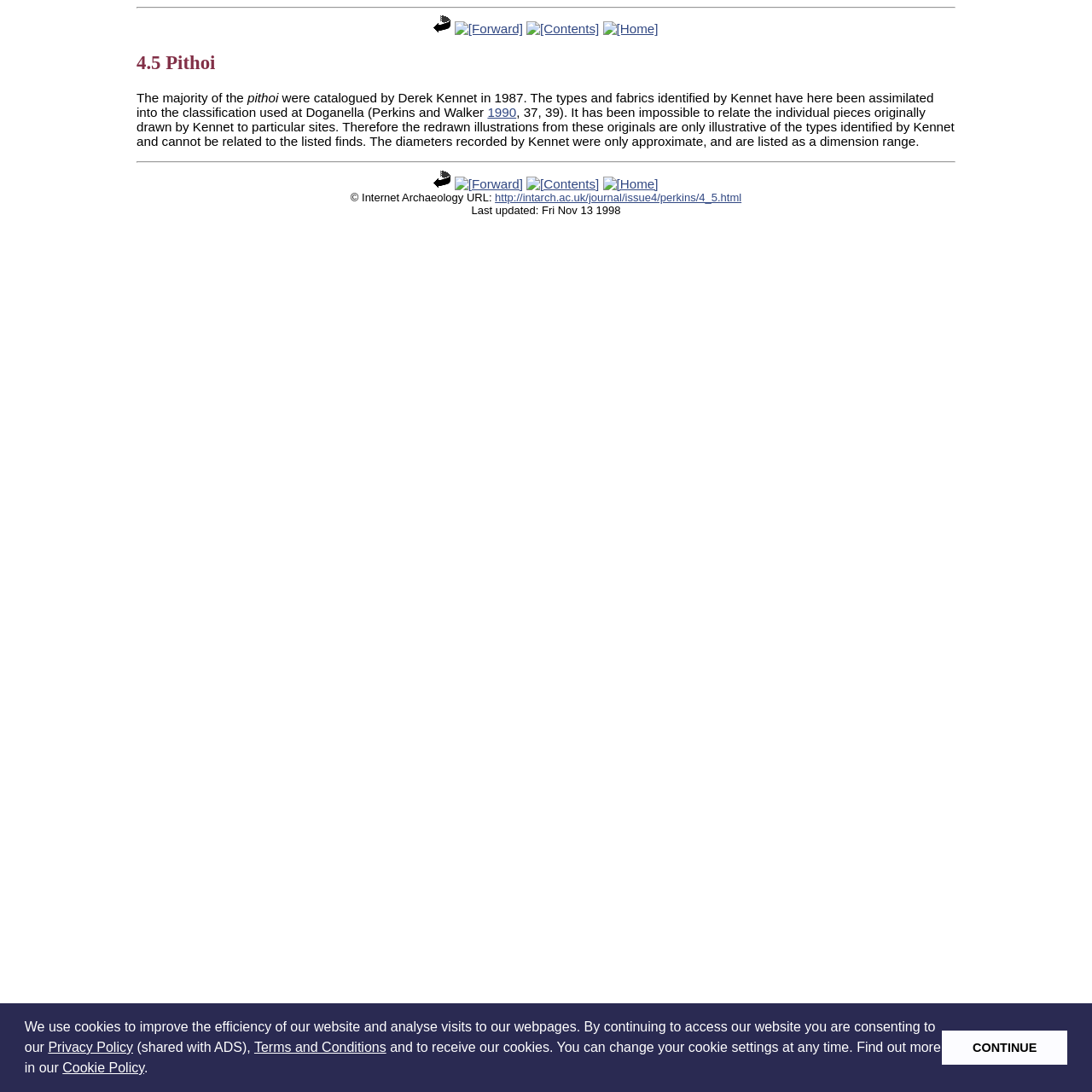What is the URL of the current webpage?
Respond to the question with a single word or phrase according to the image.

http://intarch.ac.uk/journal/issue4/perkins/4_5.html